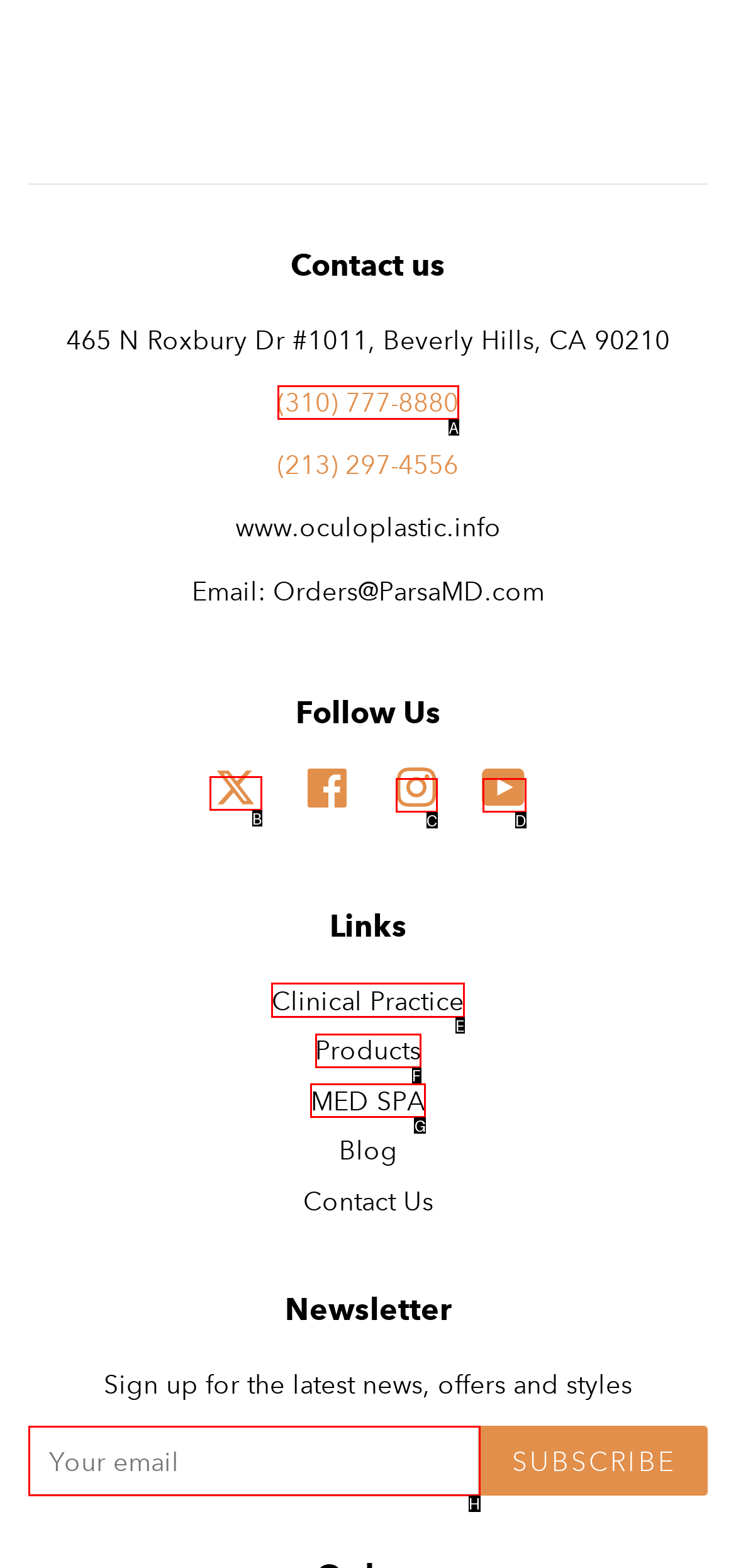Which UI element's letter should be clicked to achieve the task: Go to Clinical Practice
Provide the letter of the correct choice directly.

E